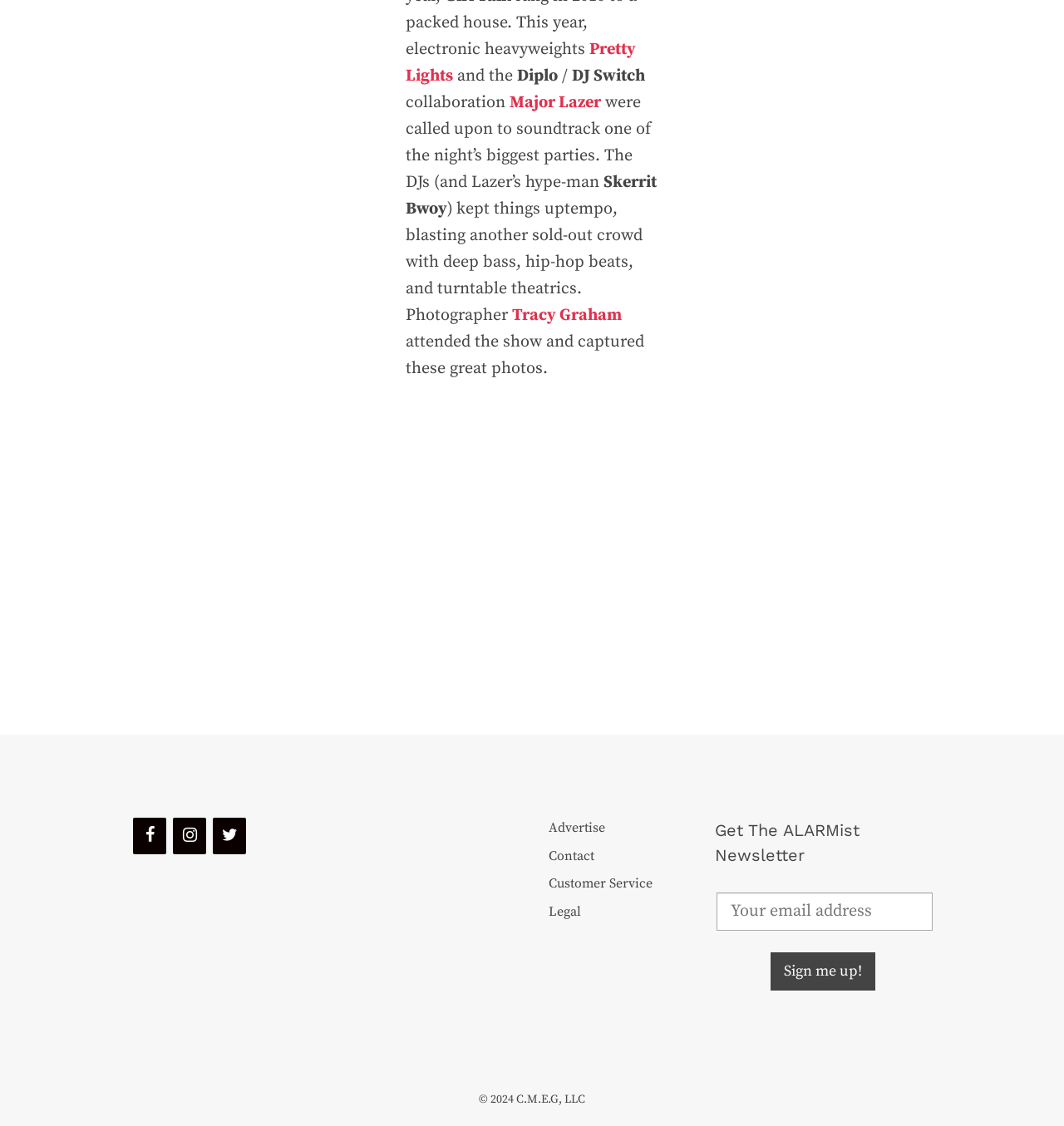What is the purpose of the textbox?
Identify the answer in the screenshot and reply with a single word or phrase.

To enter email address